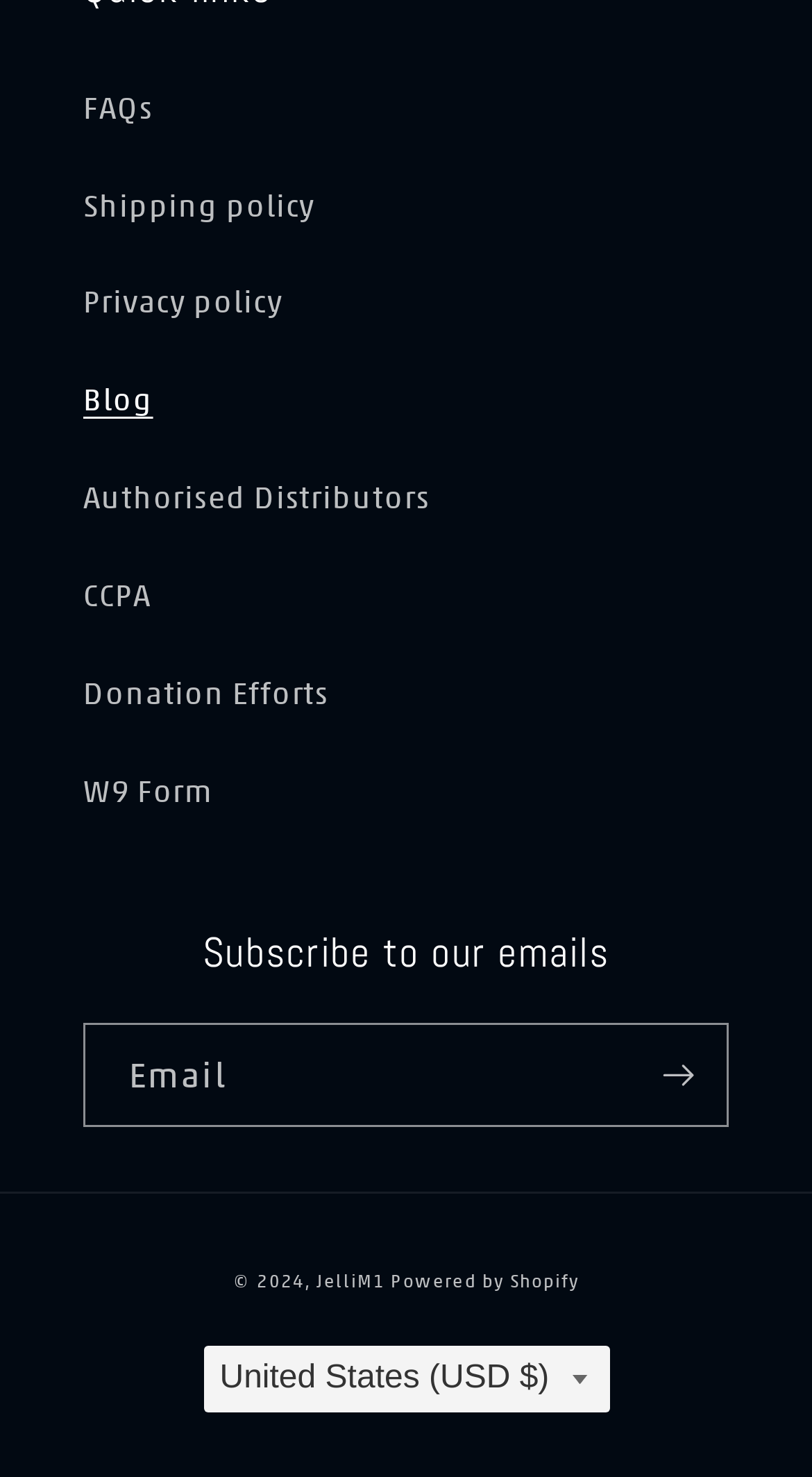Can you find the bounding box coordinates for the element that needs to be clicked to execute this instruction: "Subscribe to emails"? The coordinates should be given as four float numbers between 0 and 1, i.e., [left, top, right, bottom].

[0.776, 0.693, 0.895, 0.762]